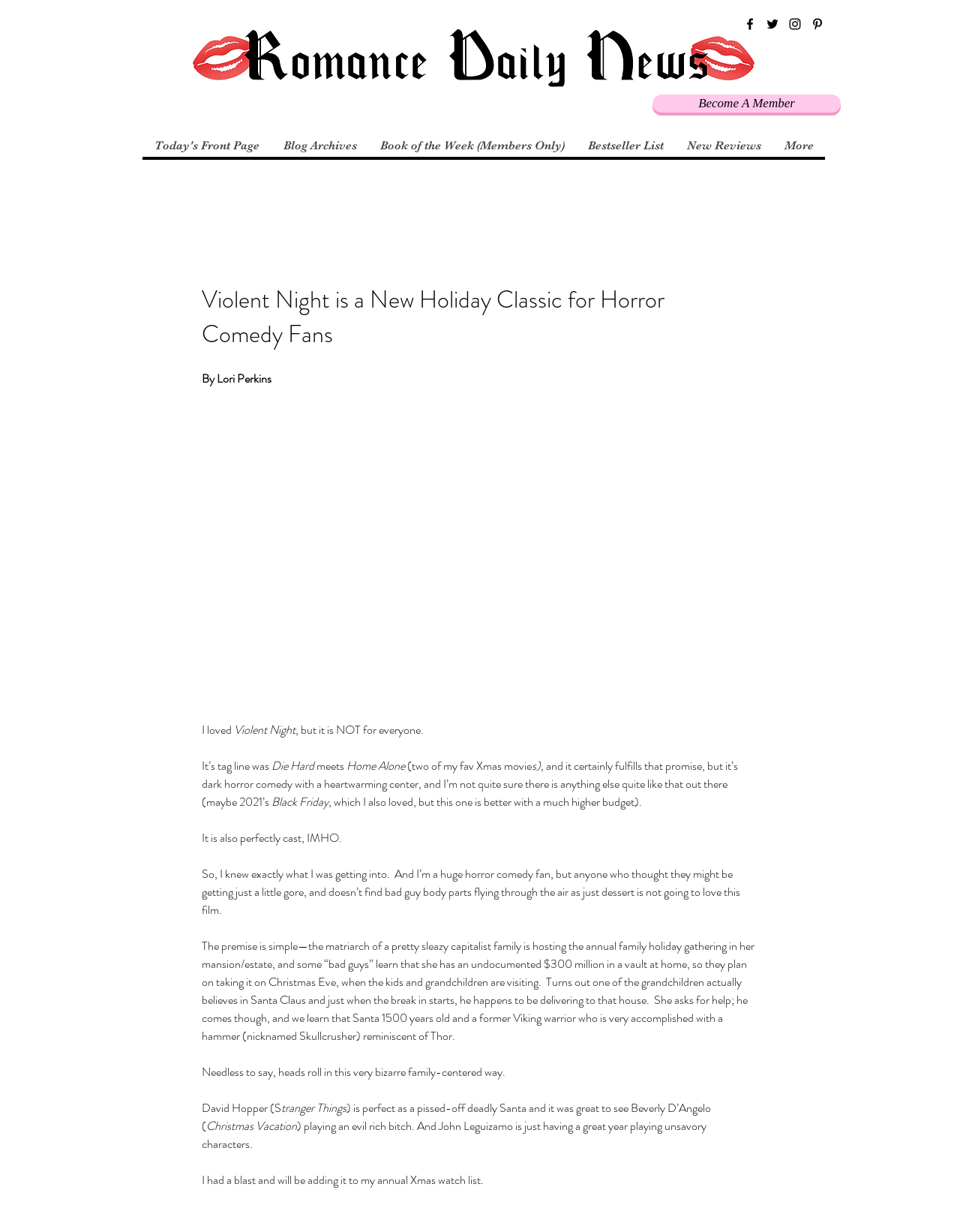Answer the following in one word or a short phrase: 
What is the name of the actress who plays an evil rich woman?

Beverly D'Angelo